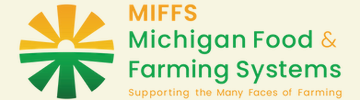Explain the image in detail, mentioning the main subjects and background elements.

The image displays the logo for Michigan Food & Farming Systems (MIFFS), a vibrant representation aimed at promoting the organization's mission. The logo features a sun rising above stylized fields, illustrated with colors transitioning from yellow to orange and green, symbolizing growth, vitality, and sustainability in agriculture. Below the graphic, the text "Michigan Food & Farming Systems" is prominently displayed, underscoring the organization's commitment to supporting diverse farming practices. Accompanying this is the tagline "Supporting the Many Faces of Farming," highlighting MIFFS's dedication to fostering inclusivity and innovation within the agricultural community of Michigan. This logo encapsulates the essence of the organization's focus on food safety, sustainable farming, and community support.